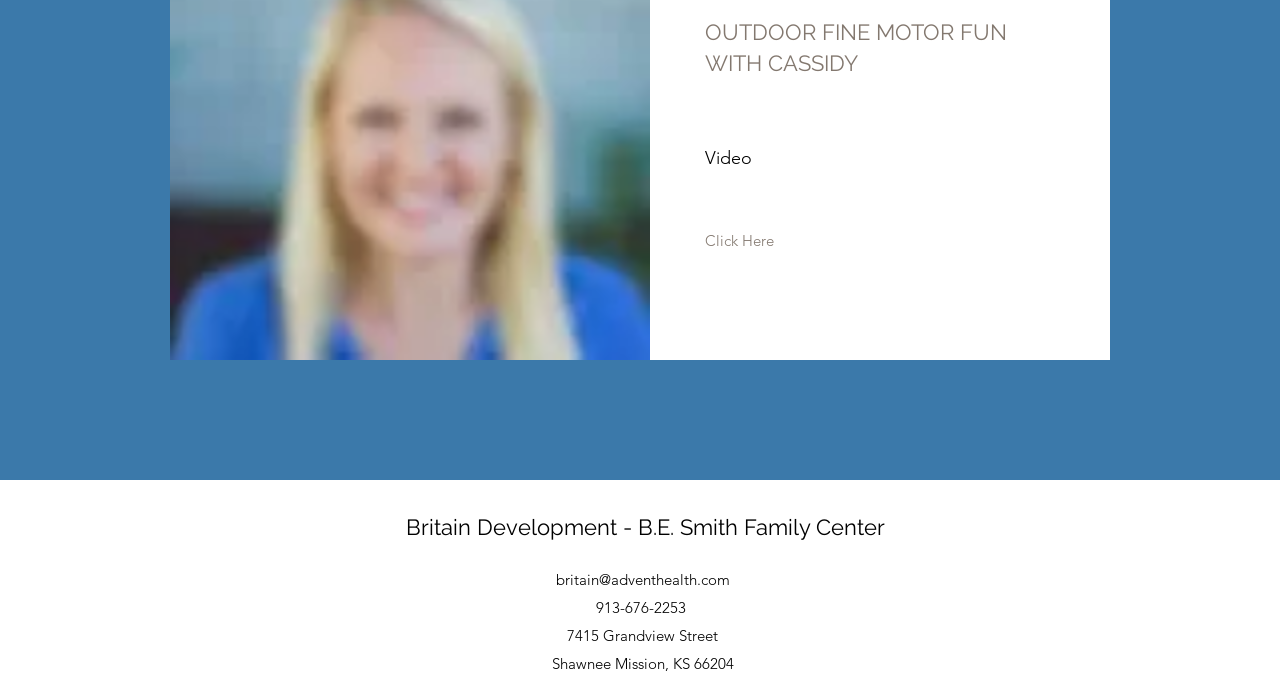What is the street address of the location?
Answer the question in as much detail as possible.

I found the answer by looking at the StaticText element with the text '7415 Grandview Street', which appears to be the street address of the location.